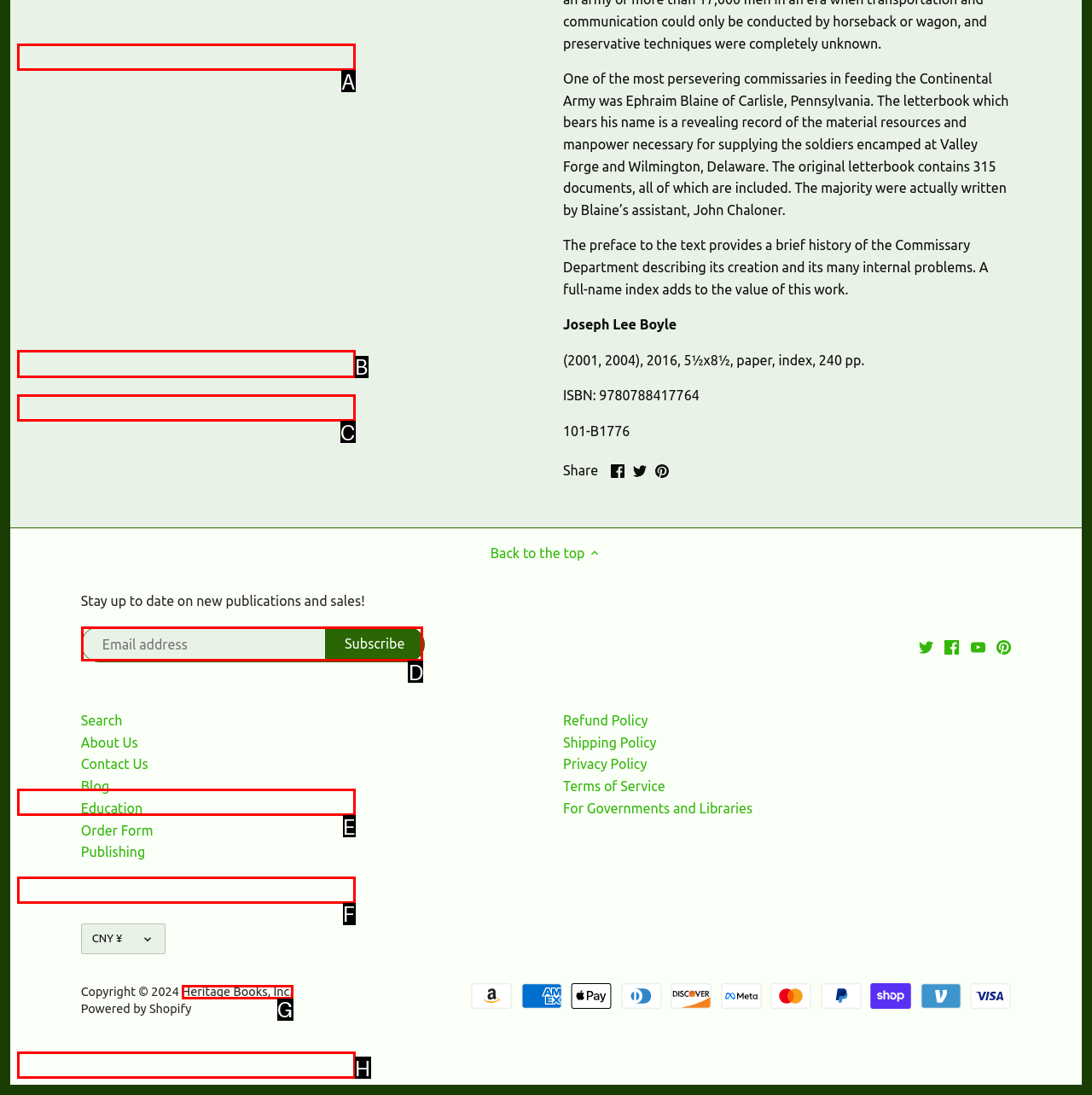Select the letter that aligns with the description: Jefferson County. Answer with the letter of the selected option directly.

B